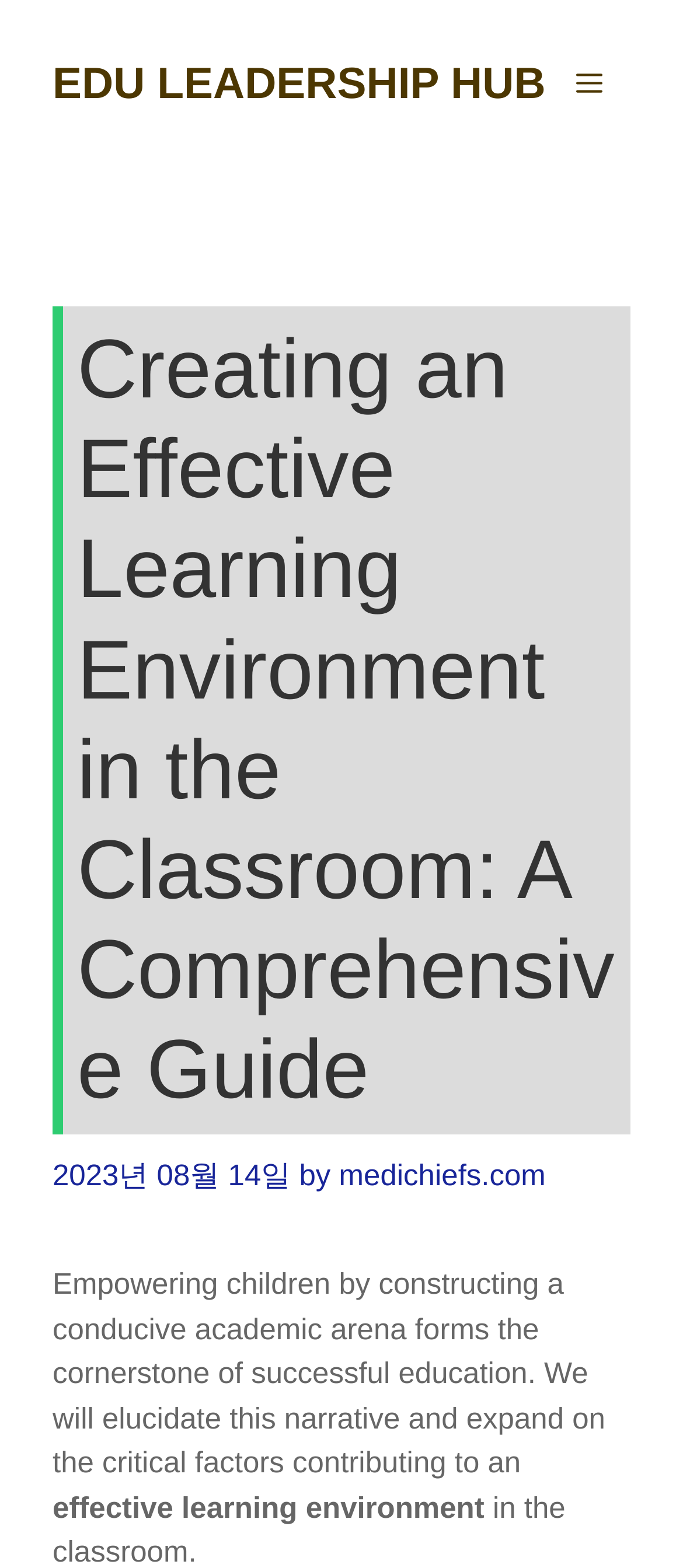Identify the bounding box for the UI element that is described as follows: "Edu Leadership Hub".

[0.077, 0.038, 0.799, 0.069]